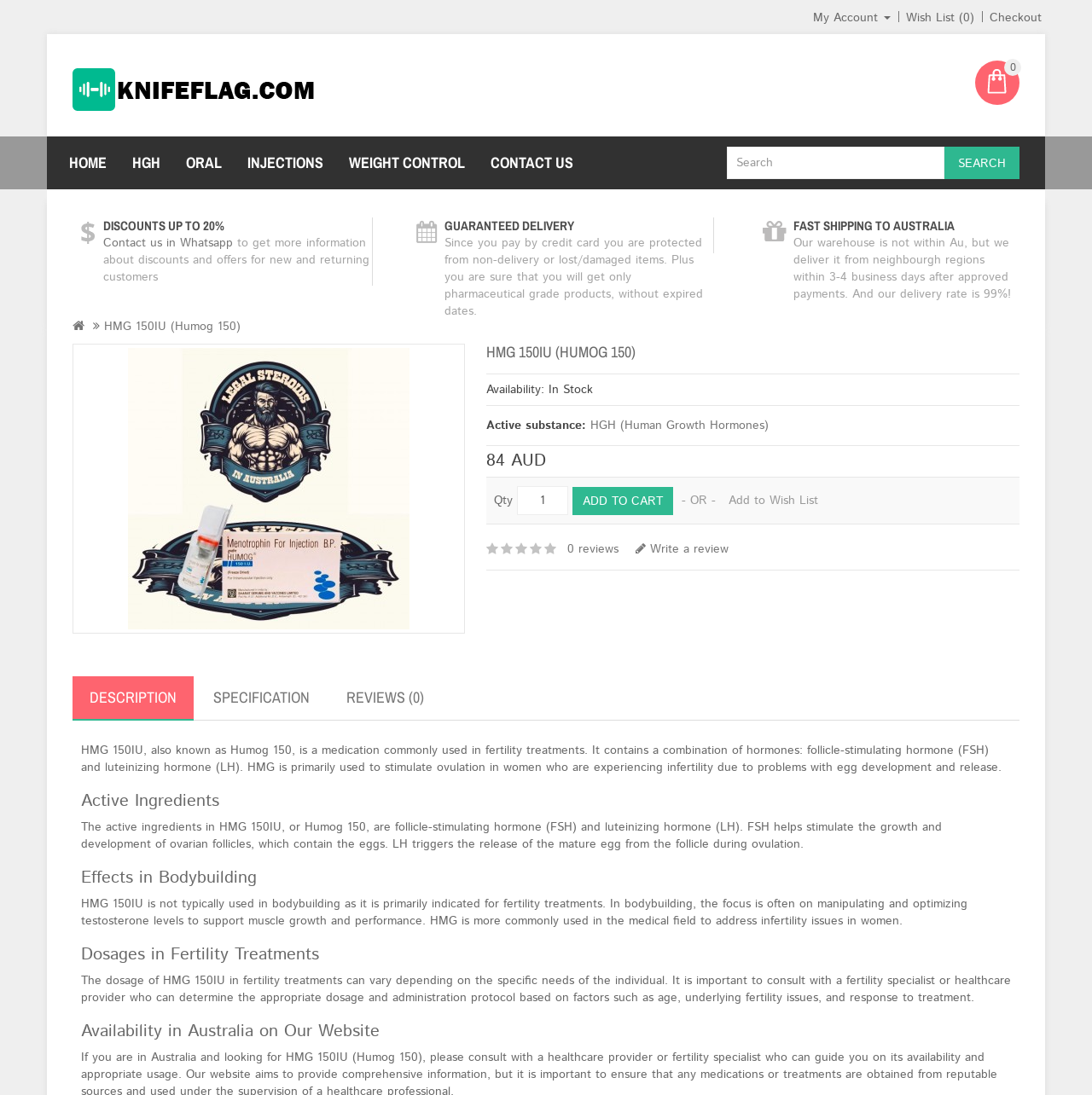Provide the bounding box coordinates for the area that should be clicked to complete the instruction: "Search for products".

[0.666, 0.134, 0.865, 0.164]